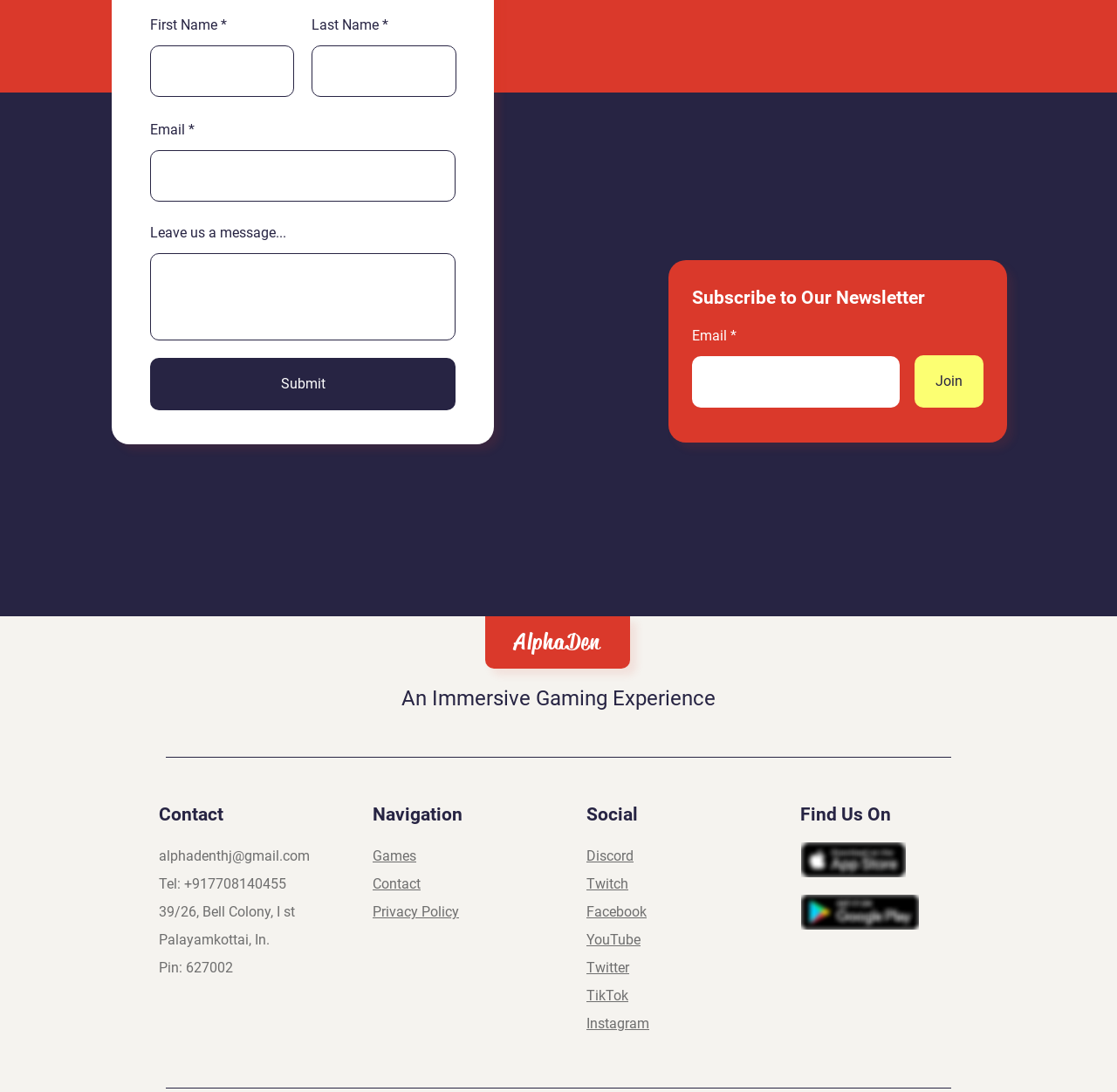Kindly determine the bounding box coordinates for the clickable area to achieve the given instruction: "Join the newsletter".

[0.819, 0.326, 0.88, 0.374]